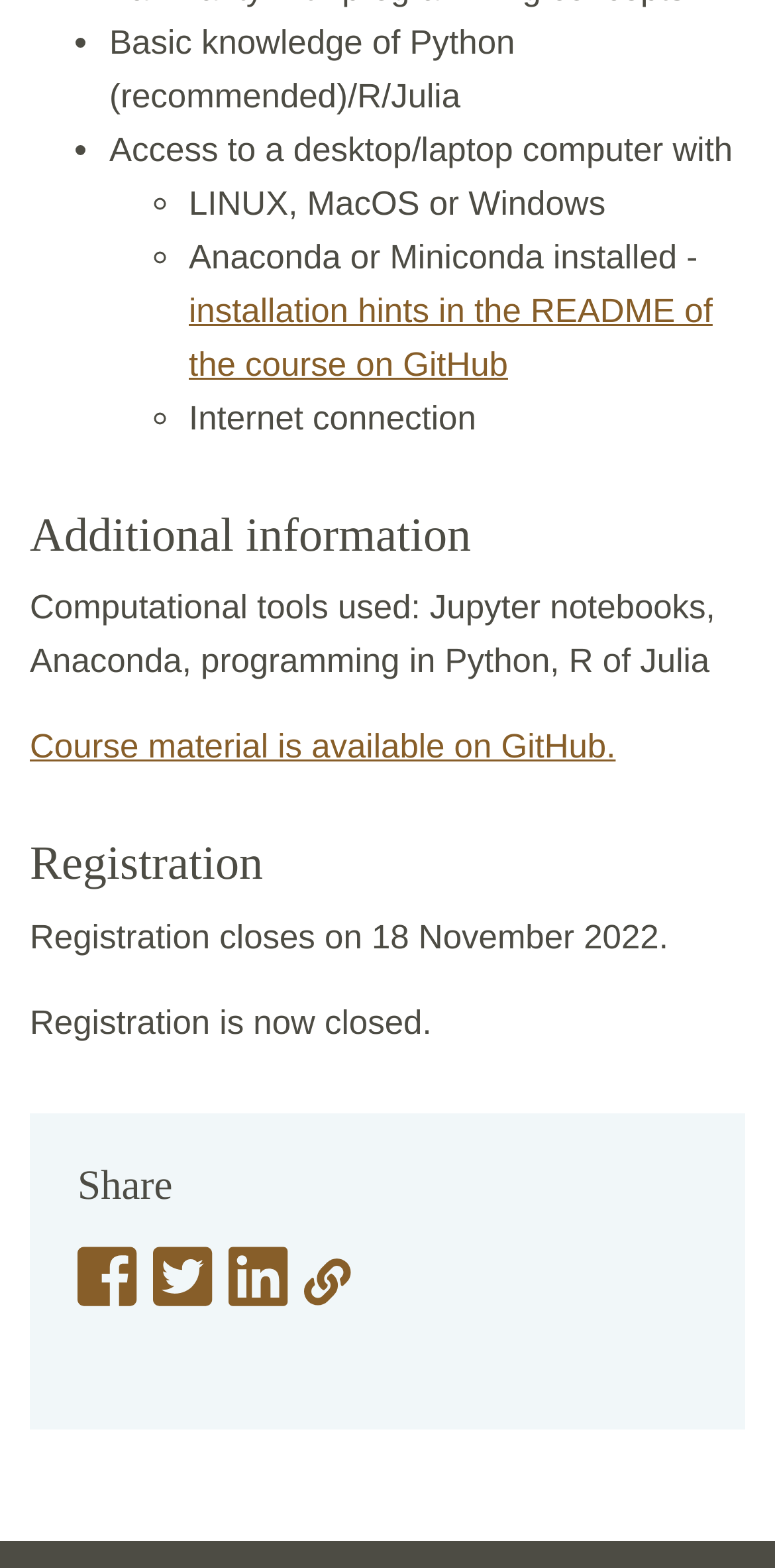Given the element description, predict the bounding box coordinates in the format (top-left x, top-left y, bottom-right x, bottom-right y), using floating point numbers between 0 and 1: title="Show link"

[0.39, 0.812, 0.456, 0.836]